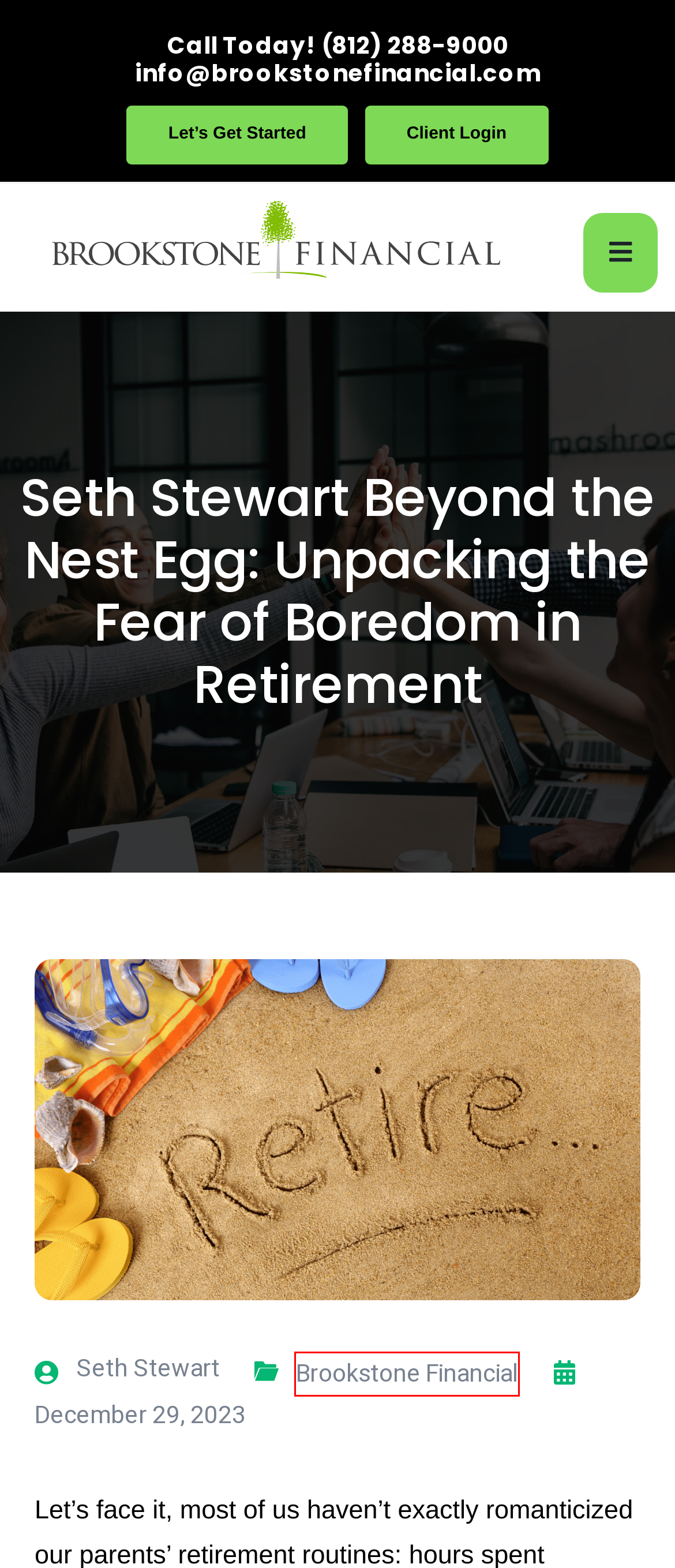You are given a screenshot of a webpage with a red rectangle bounding box. Choose the best webpage description that matches the new webpage after clicking the element in the bounding box. Here are the candidates:
A. Group Benefits - Brookstone Financial
B. Advisor Resources - Brookstone Financial
C. Smartsheet Forms
D. Client Center - Brookstone Financial
E. Brookstone Financial Archives - Brookstone Financial
F. Home - Brookstone Financial
G. Events - Brookstone Financial
H. Our Team - Brookstone Financial

E